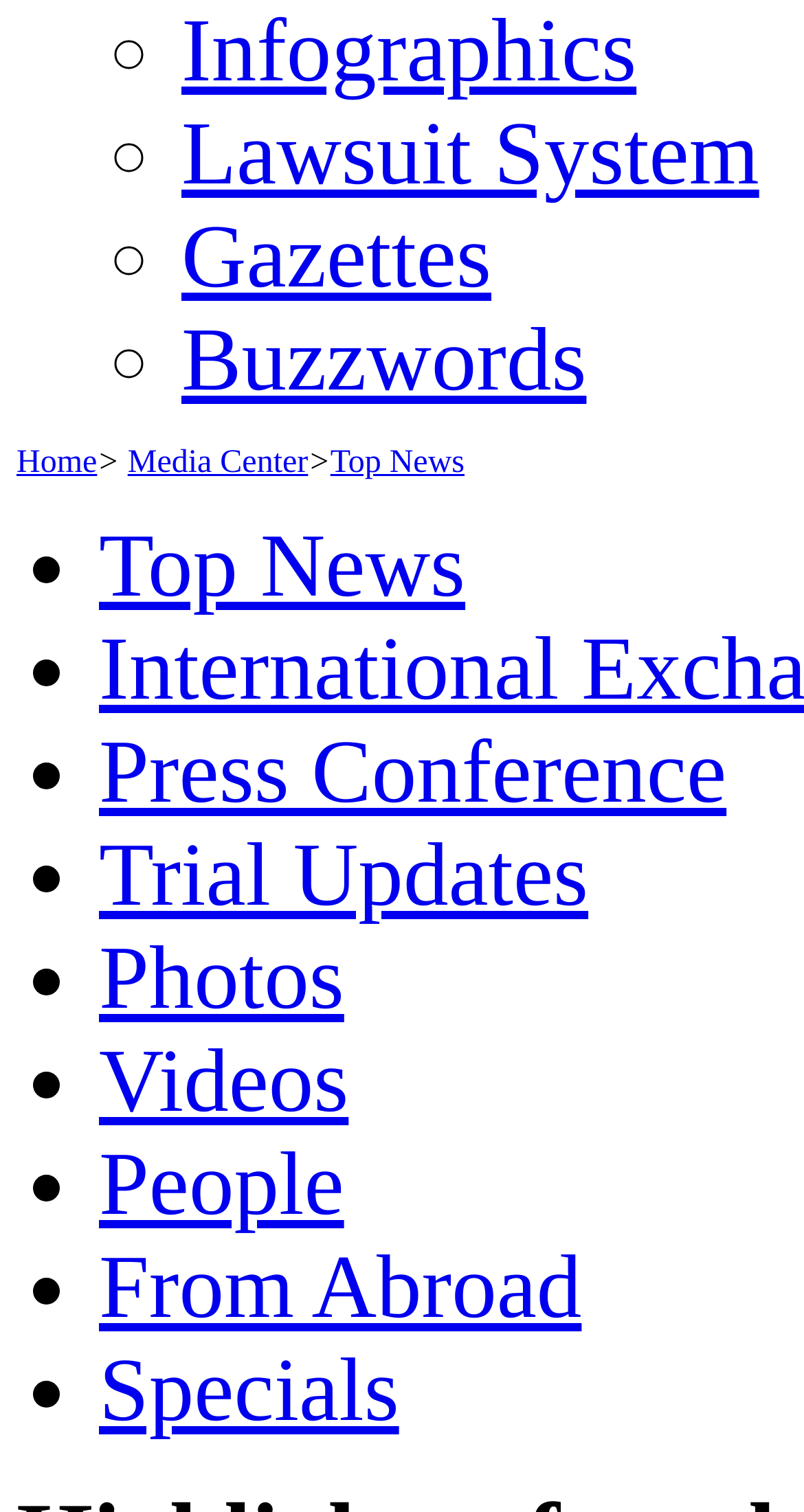Give a one-word or short-phrase answer to the following question: 
How many list markers are there on the webpage?

13